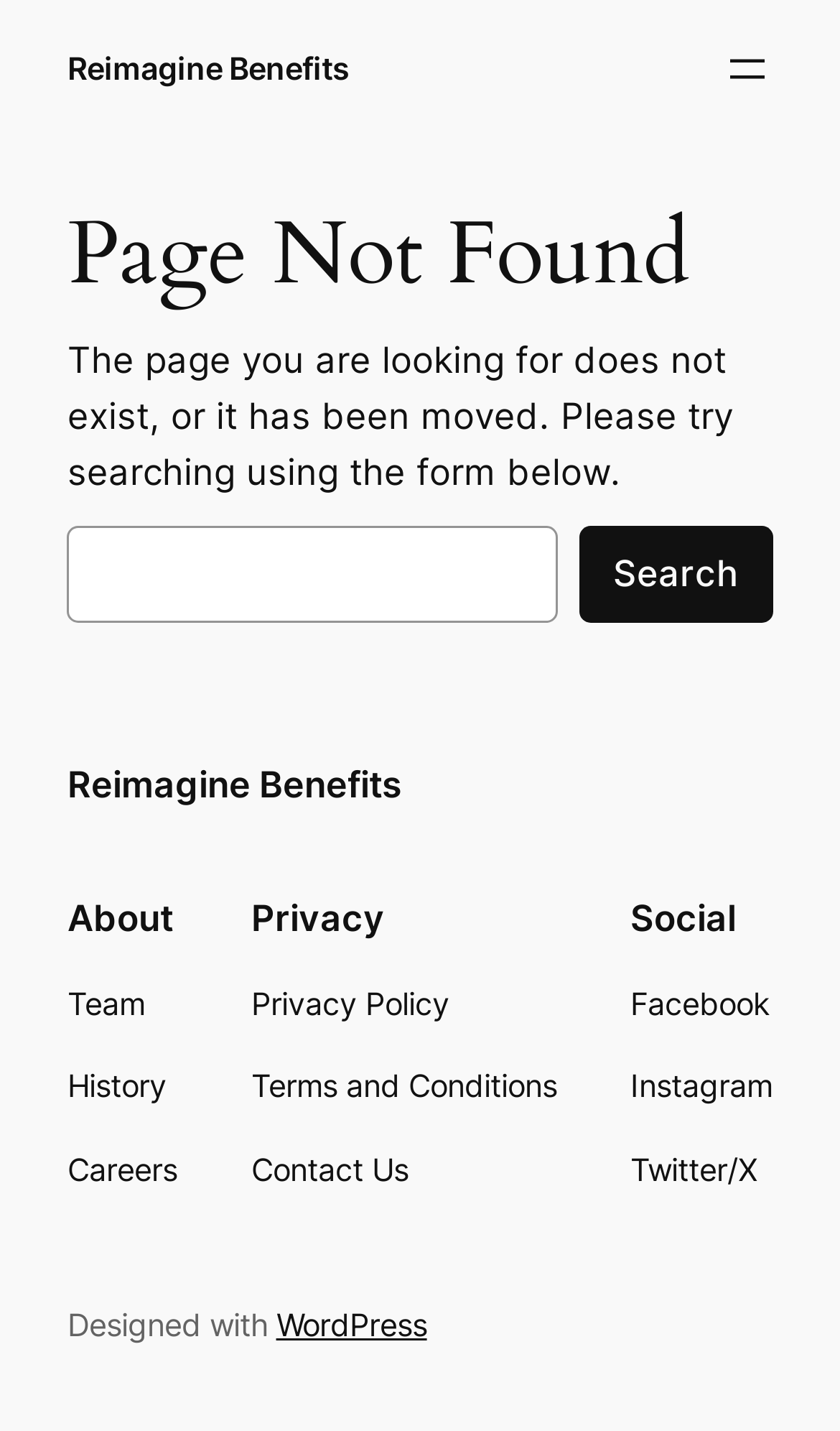Carefully examine the image and provide an in-depth answer to the question: How many navigation sections are there?

There are three navigation sections on the webpage, namely 'About', 'Privacy', and 'Social Media', each with its own set of links.